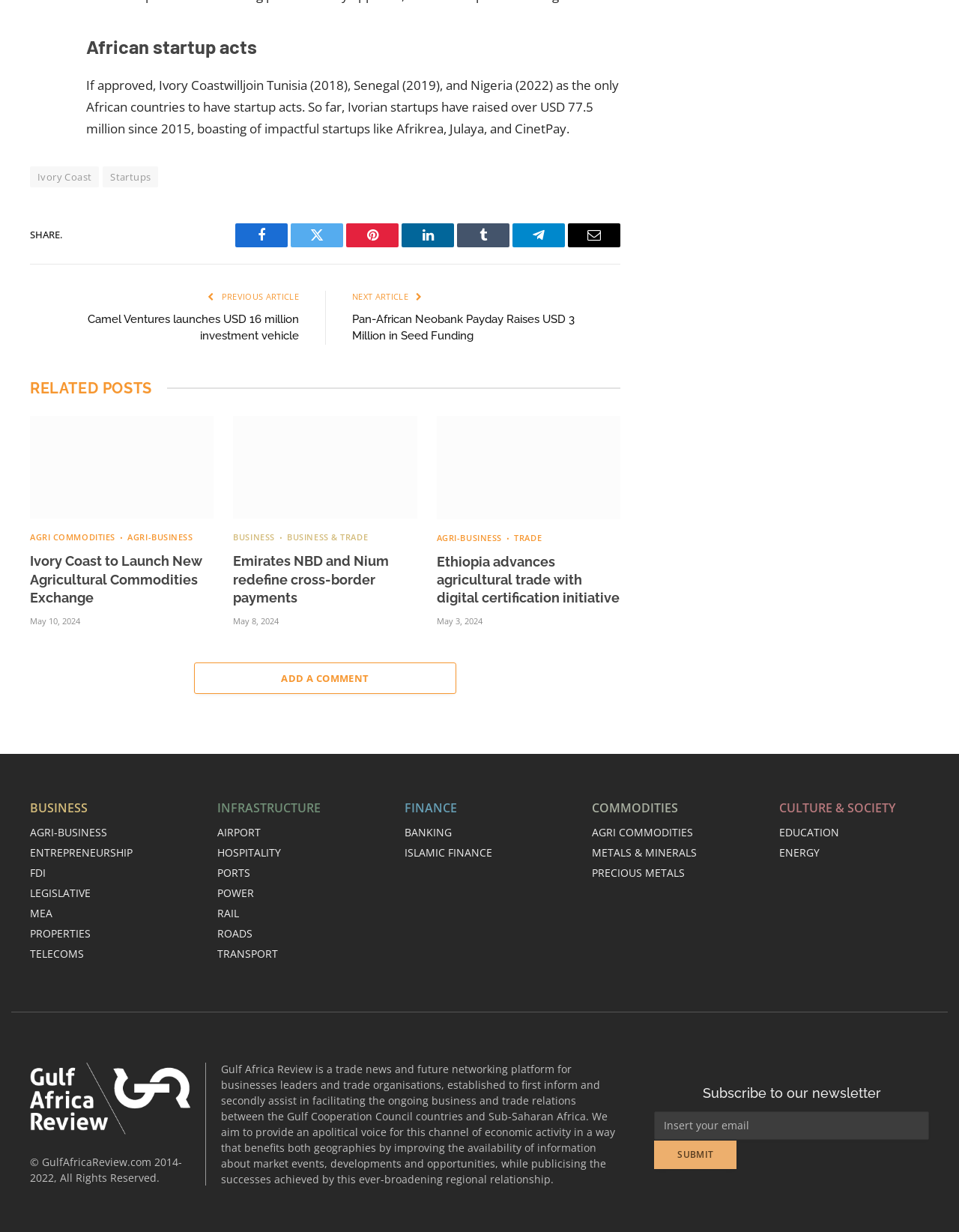Determine the bounding box coordinates for the area that should be clicked to carry out the following instruction: "Click on the 'Ivory Coast' link".

[0.031, 0.135, 0.103, 0.152]